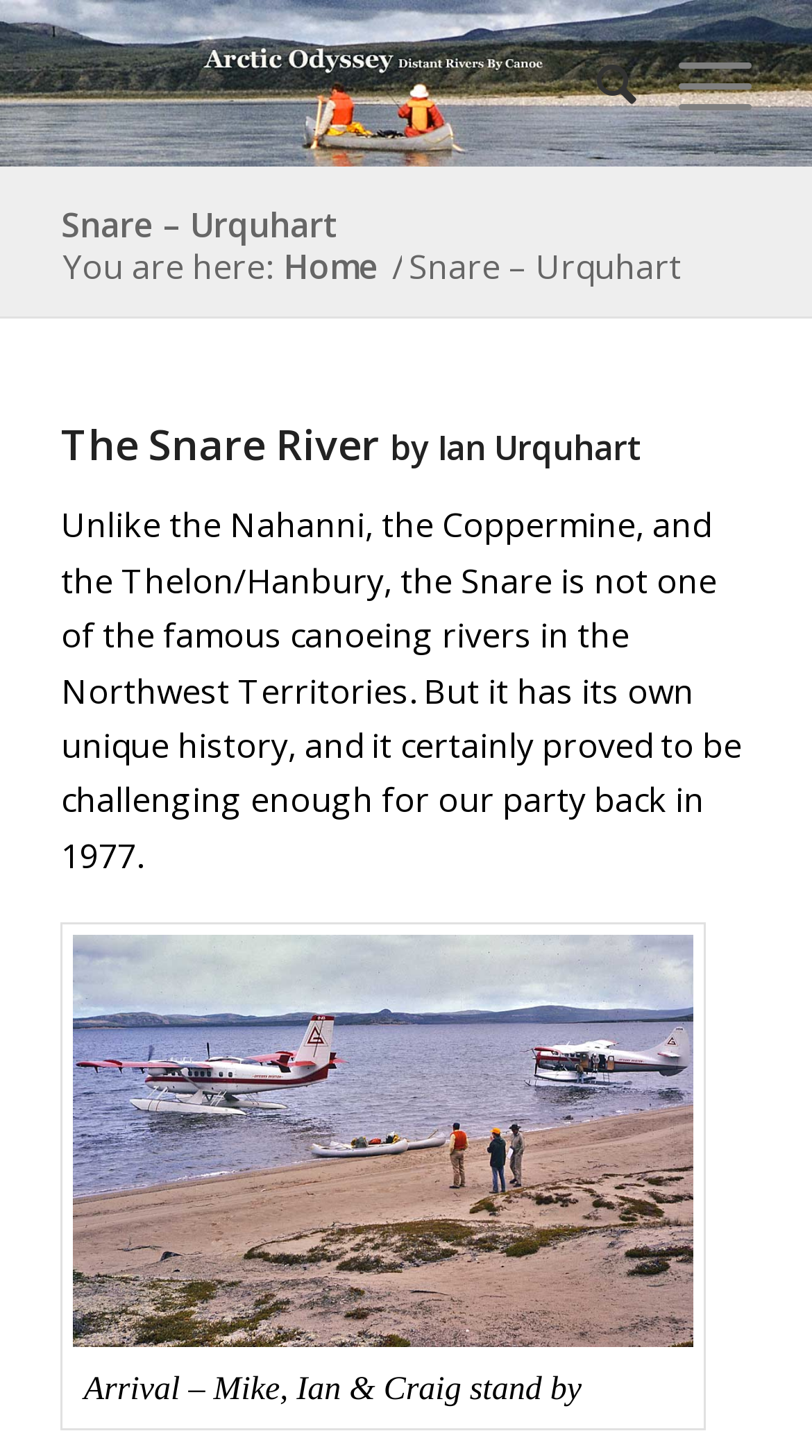Please give a succinct answer to the question in one word or phrase:
How many links are present in the top menu?

3